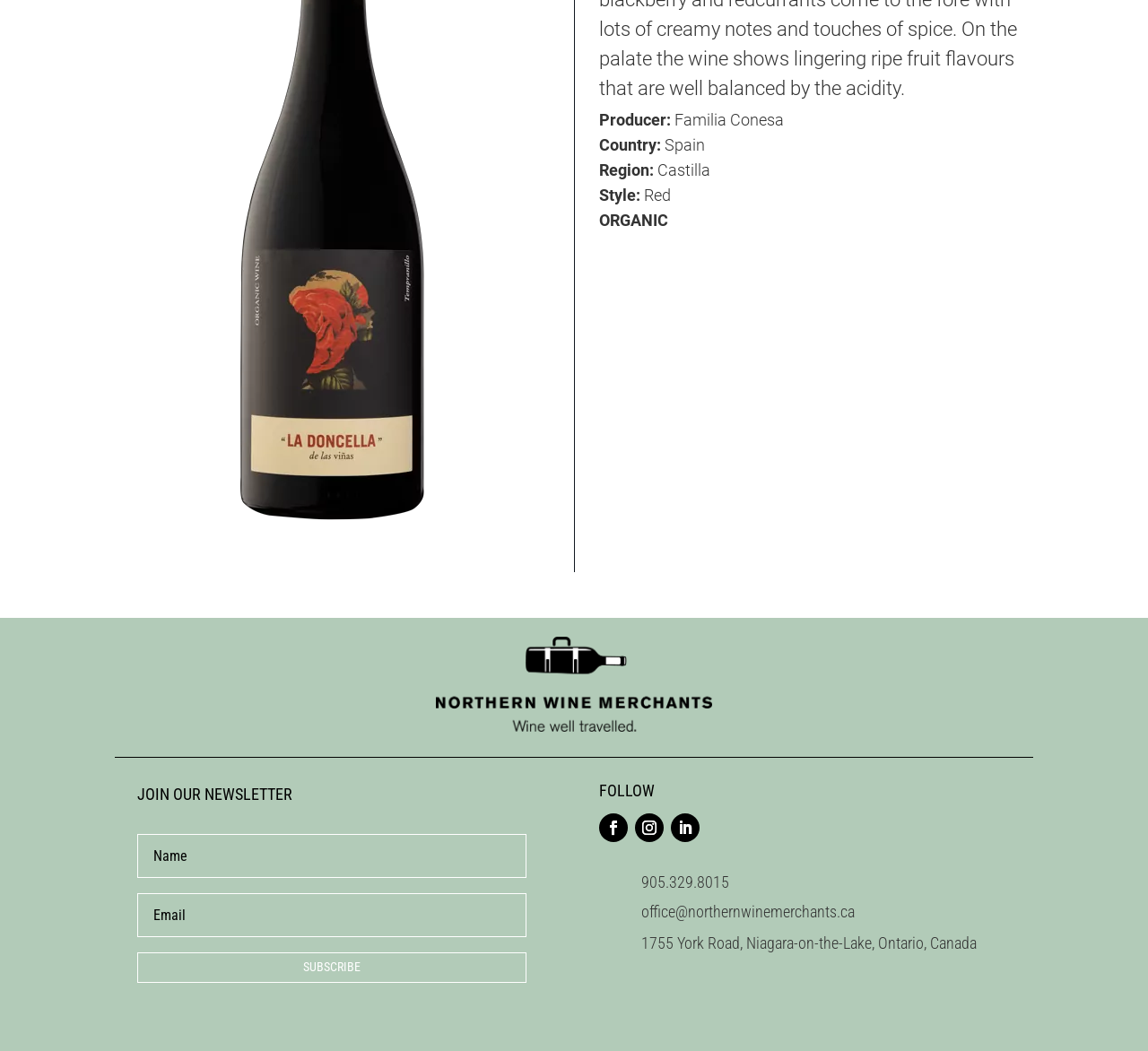Highlight the bounding box of the UI element that corresponds to this description: "Manure Drying Machine".

None